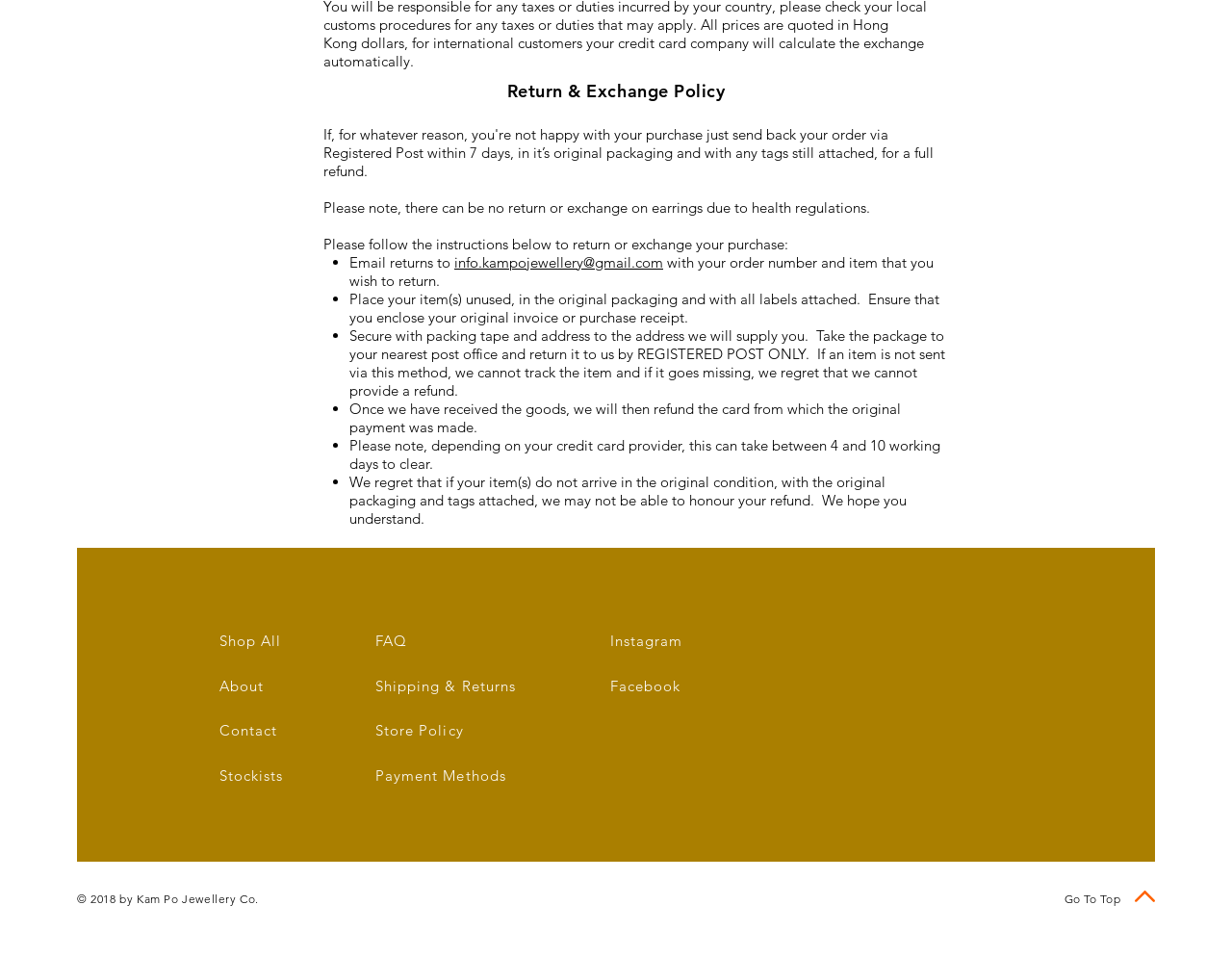Determine the bounding box coordinates of the UI element that matches the following description: "Go To Top". The coordinates should be four float numbers between 0 and 1 in the format [left, top, right, bottom].

[0.864, 0.932, 0.909, 0.947]